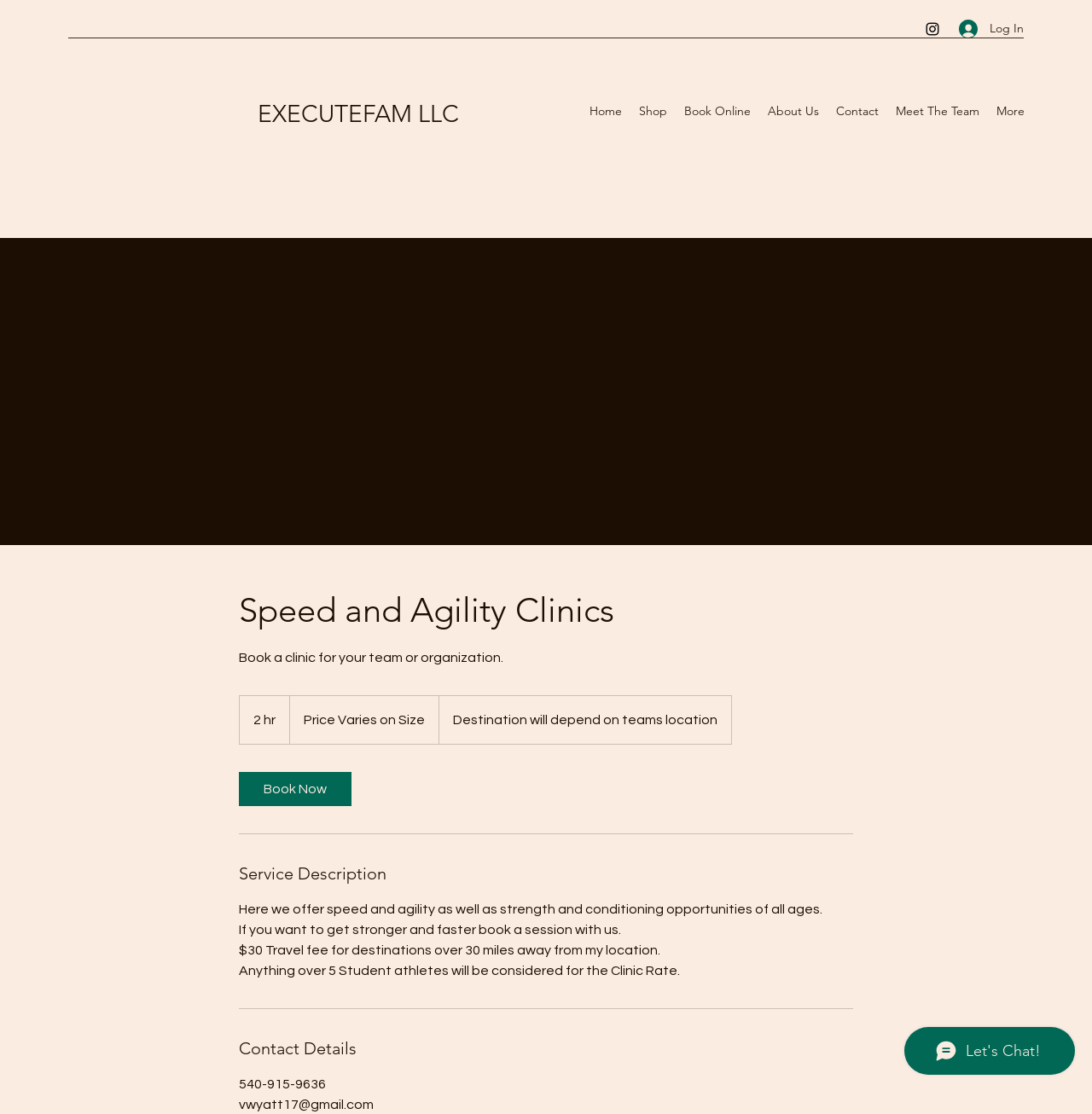Provide a brief response to the question below using one word or phrase:
What is the contact phone number?

540-915-9636